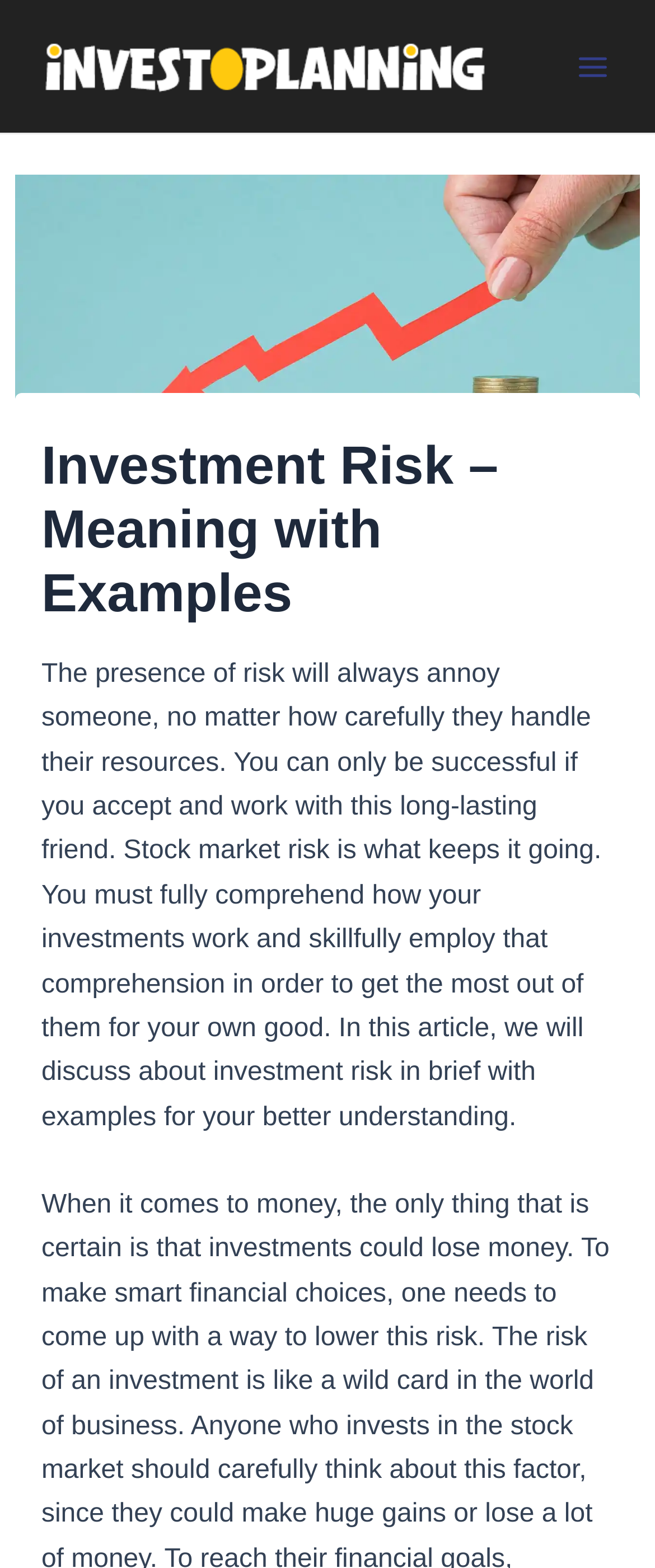Reply to the question with a single word or phrase:
What is the logo of the website?

InvestoPlanning